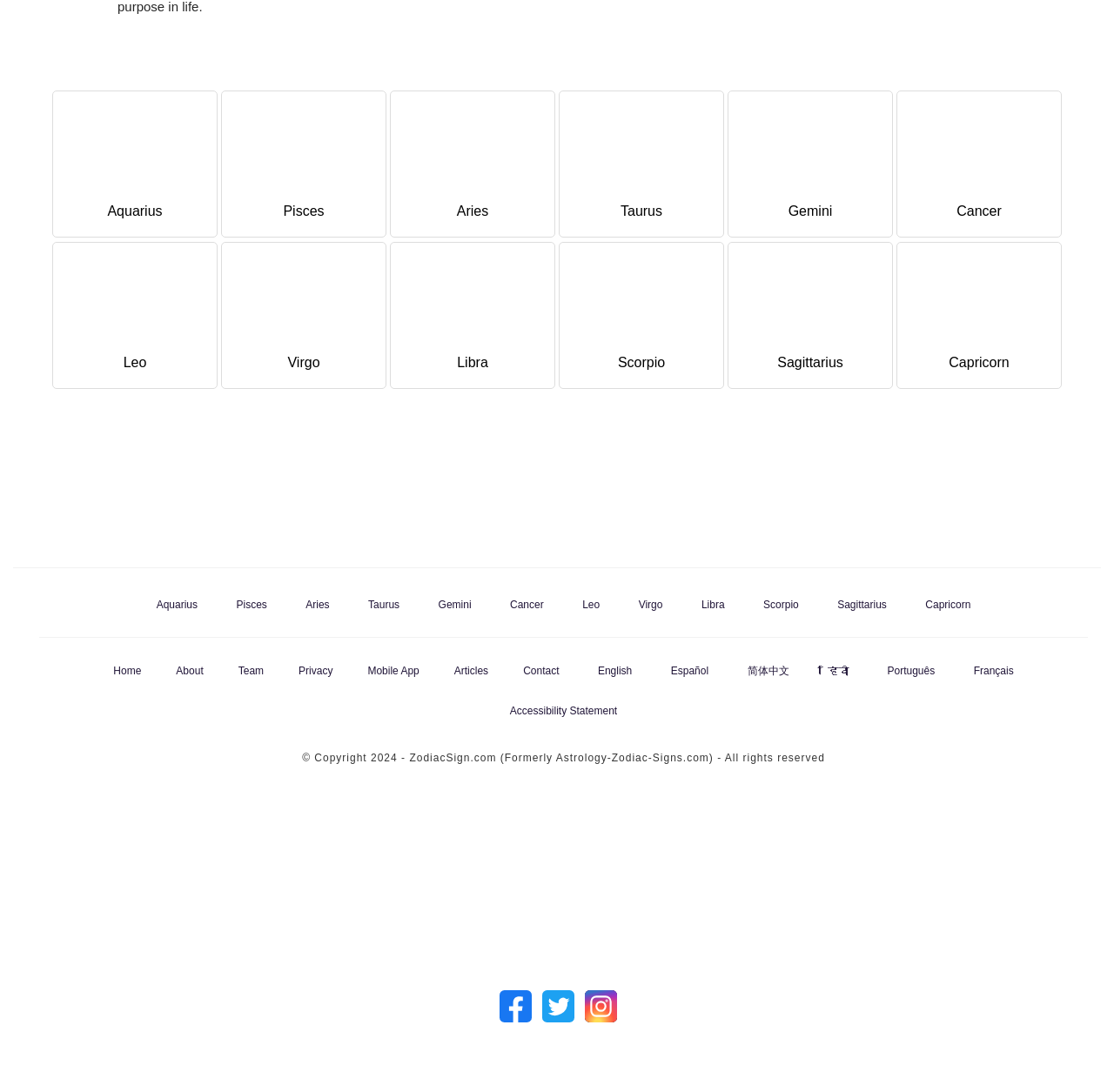What languages are available on the website?
Refer to the image and provide a one-word or short phrase answer.

Multiple languages